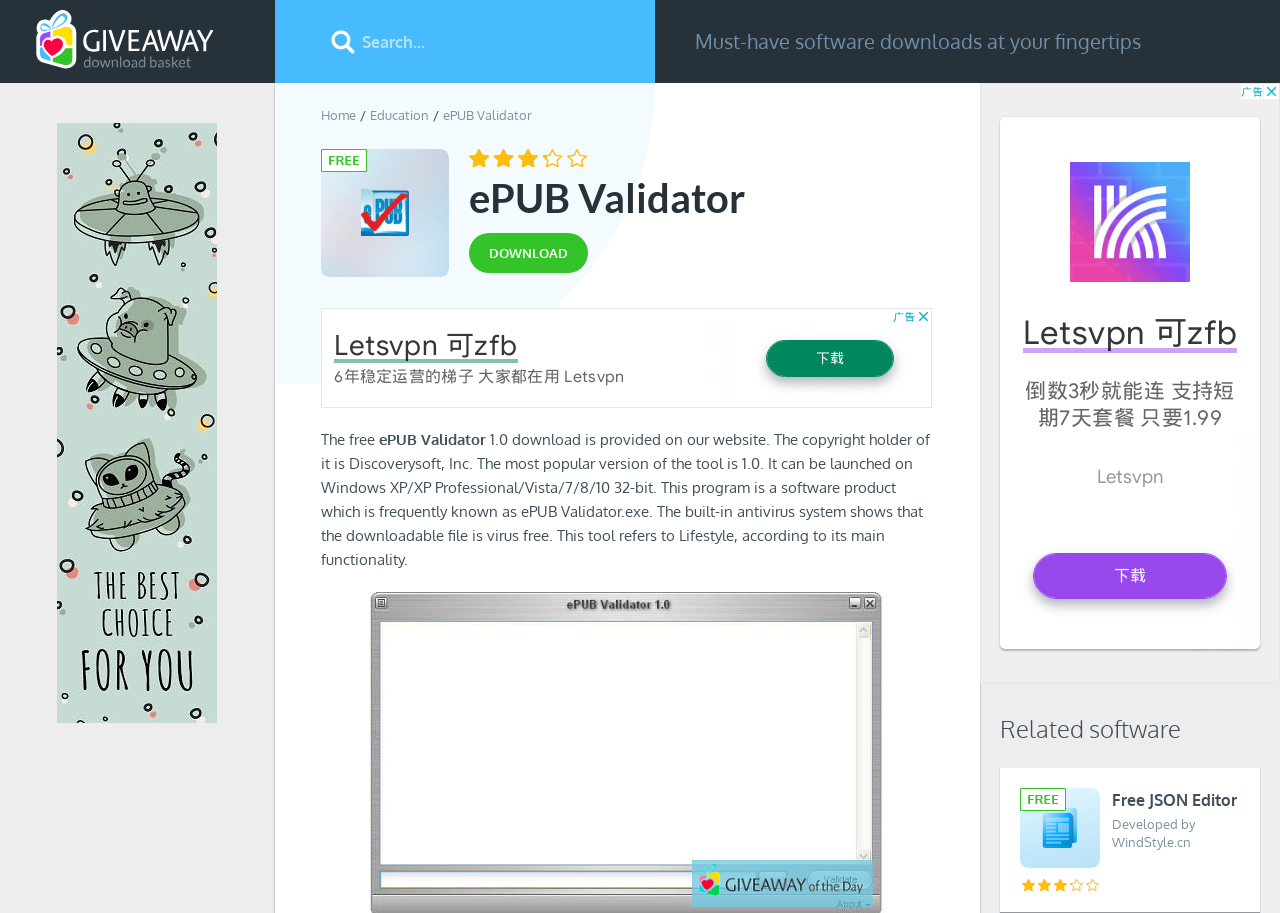What is the version of ePUB Validator available for download?
With the help of the image, please provide a detailed response to the question.

According to the StaticText element, the version of ePUB Validator available for download is 1.0, as mentioned in the text 'The most popular version of the tool is 1.0'.